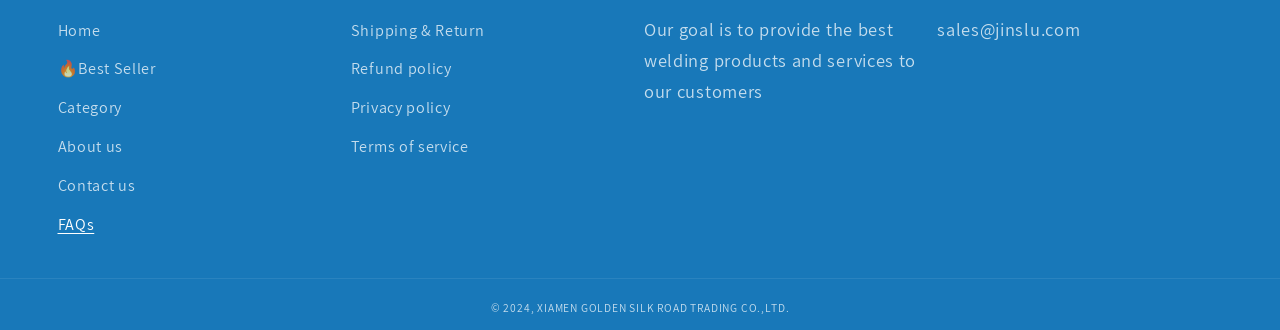What is the company name?
Using the screenshot, give a one-word or short phrase answer.

XIAMEN GOLDEN SILK ROAD TRADING CO.,LTD.